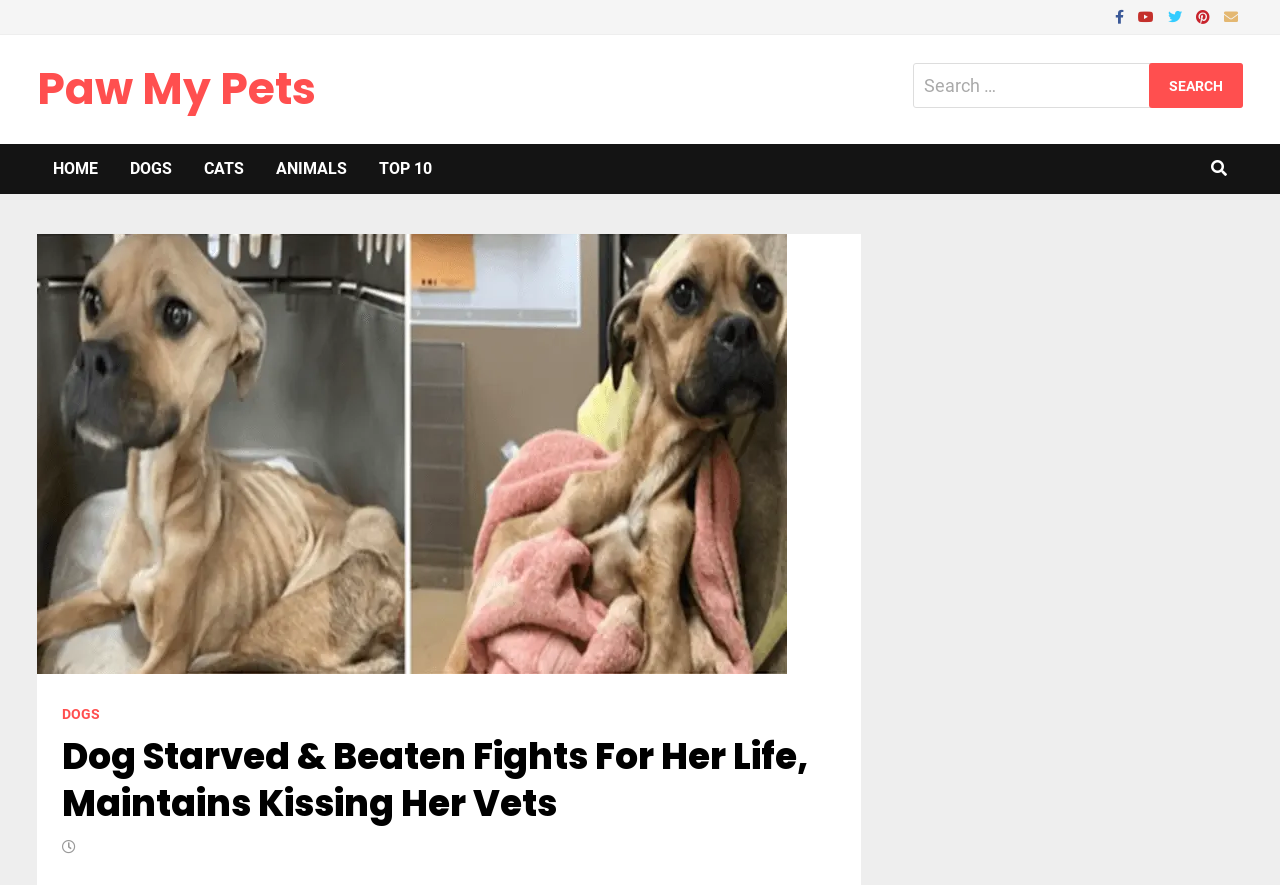What is the purpose of the input field at the top?
Please provide a single word or phrase as your answer based on the screenshot.

Search